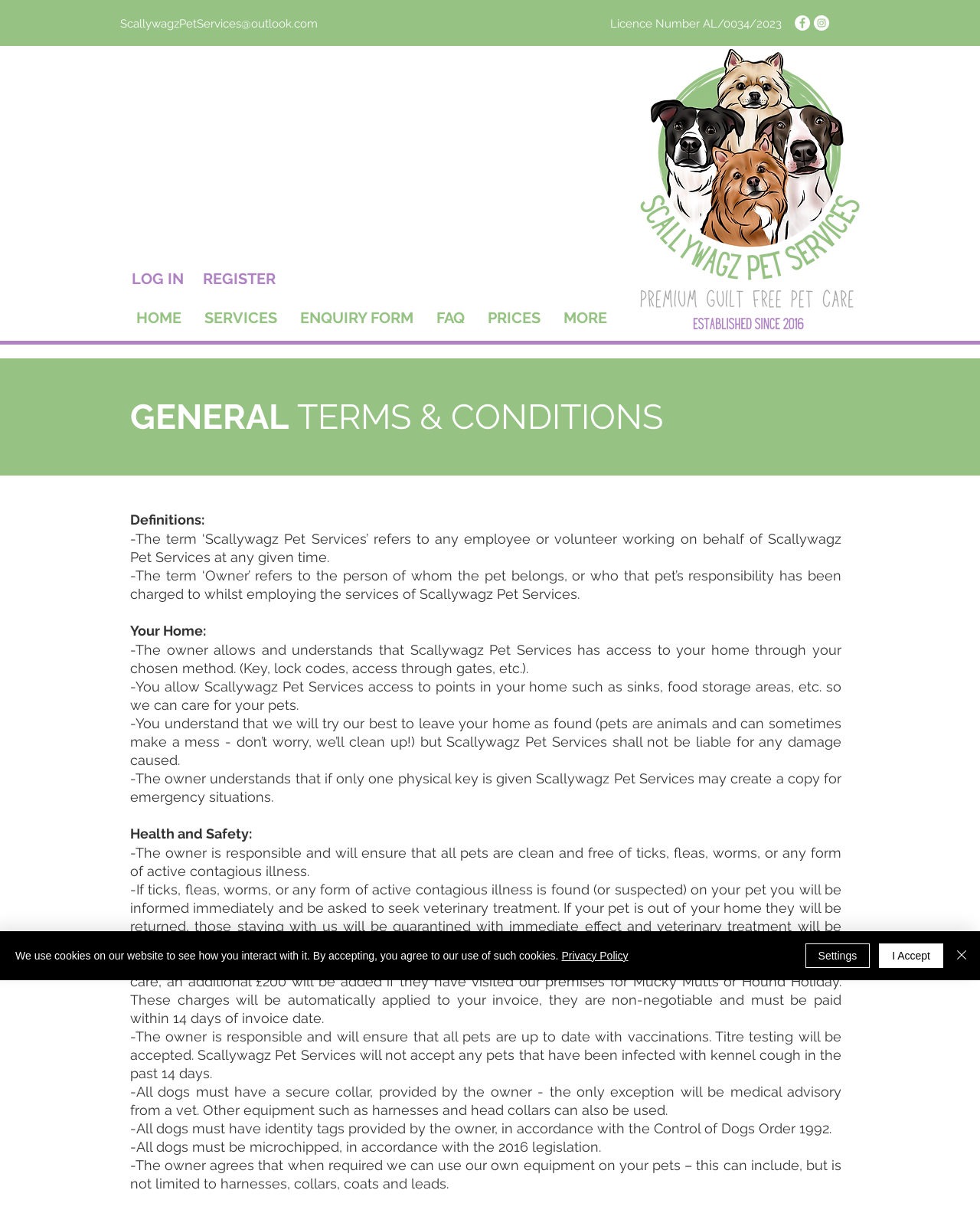Return the bounding box coordinates of the UI element that corresponds to this description: "SERVICES". The coordinates must be given as four float numbers in the range of 0 and 1, [left, top, right, bottom].

[0.197, 0.25, 0.295, 0.274]